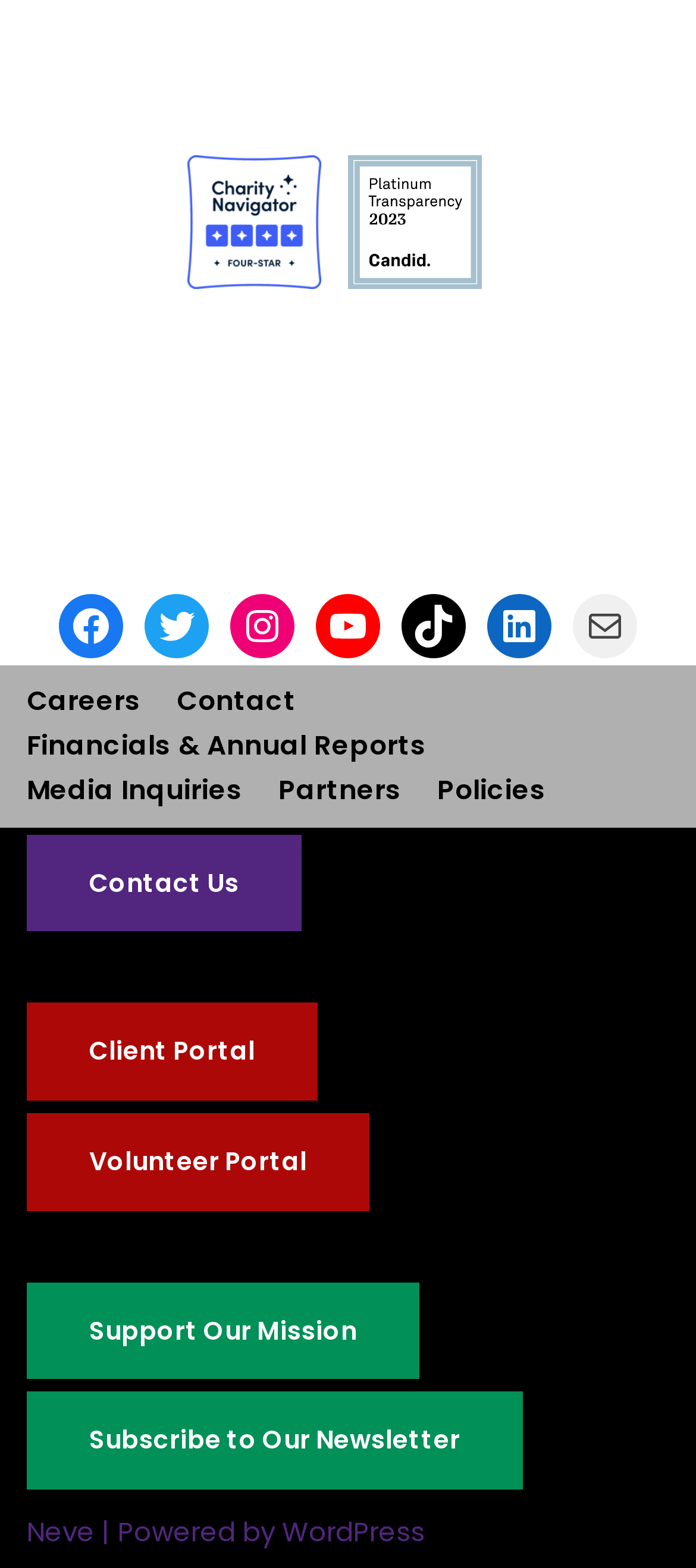Locate the bounding box coordinates of the element that should be clicked to execute the following instruction: "Support 4 Paws for Ability's mission".

[0.038, 0.817, 0.603, 0.879]